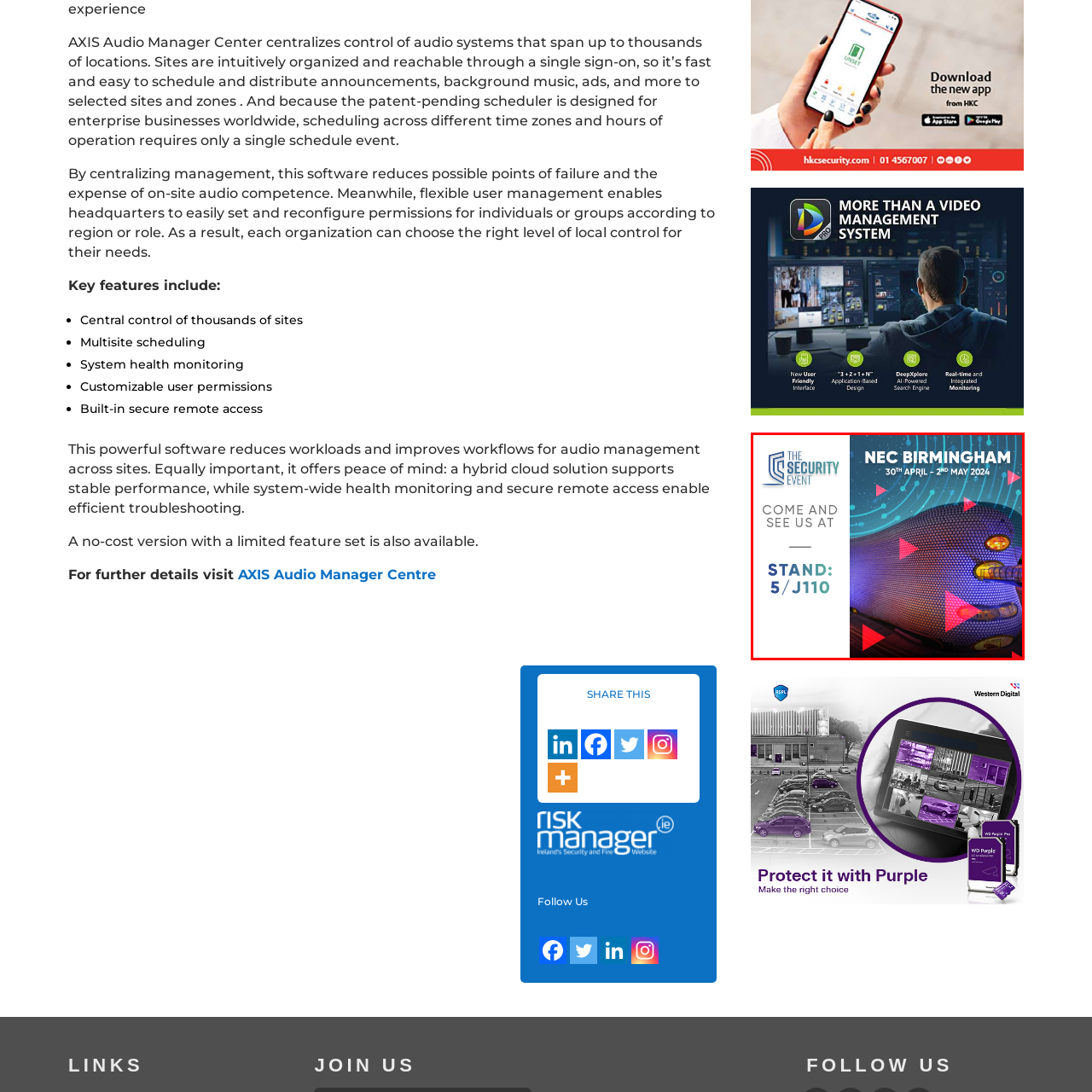Carefully scrutinize the image within the red border and generate a detailed answer to the following query, basing your response on the visual content:
Where can visitors find the latest innovations and solutions?

According to the caption, visitors can discover the latest innovations and solutions for enhanced security at Stand 5/J110, which is the designated location for the event.